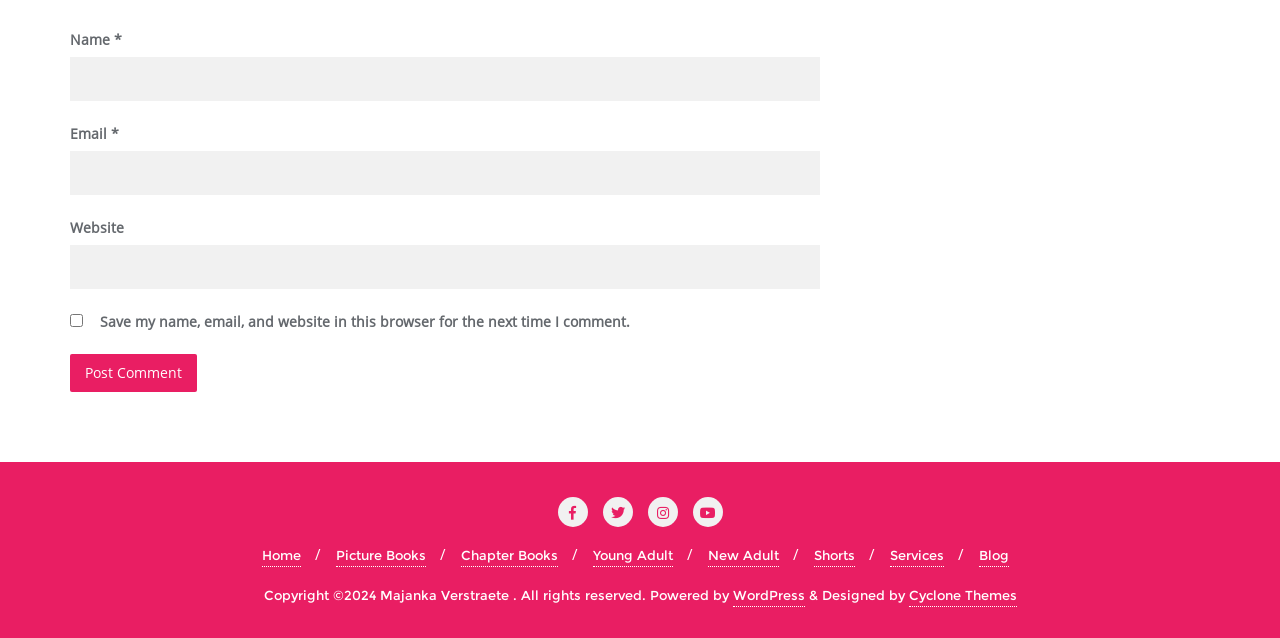Pinpoint the bounding box coordinates of the area that must be clicked to complete this instruction: "Visit the Home page".

[0.204, 0.853, 0.235, 0.889]